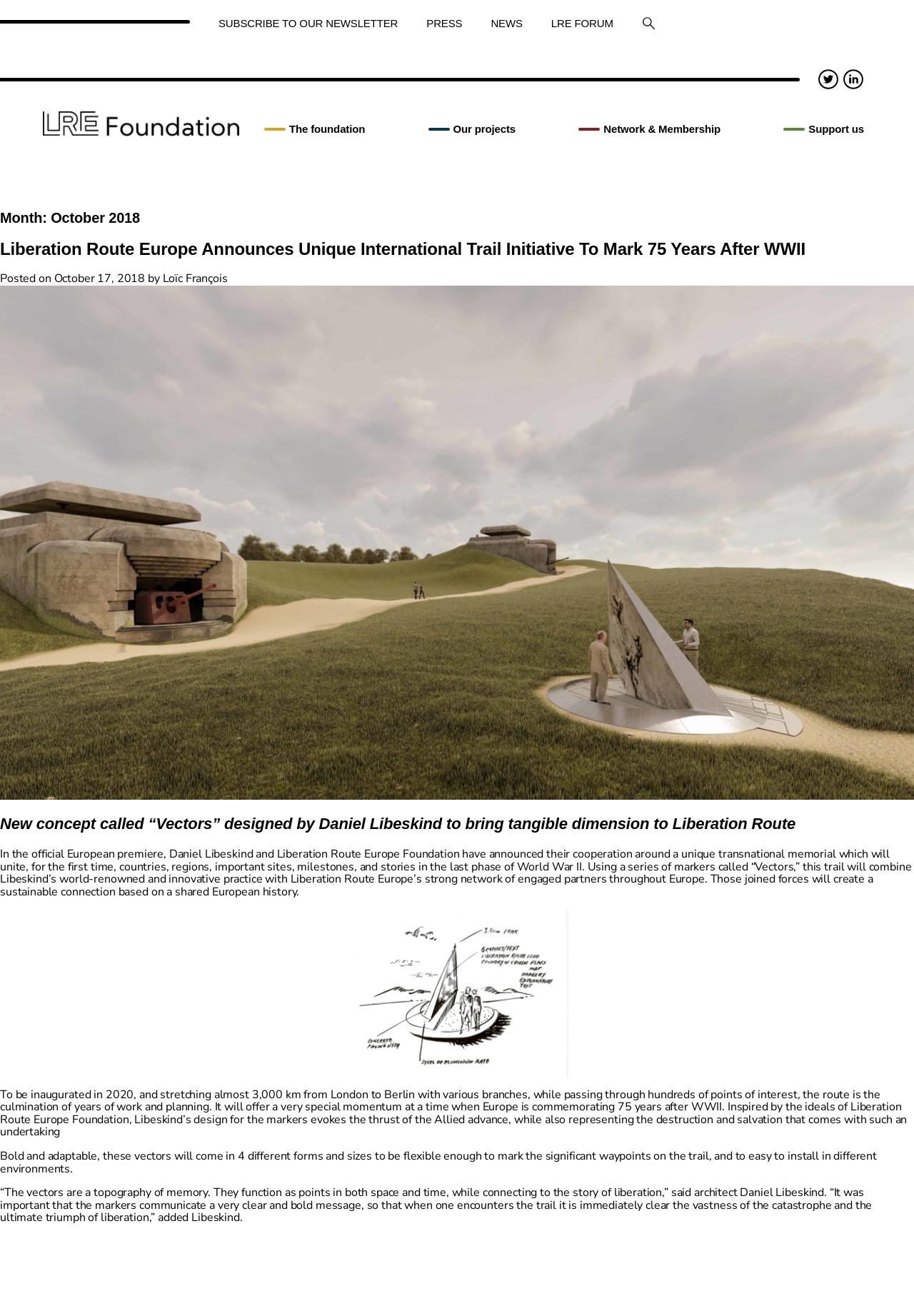What is the date of the news article 'Liberation Route Europe Announces Unique International Trail Initiative To Mark 75 Years After WWII'?
Refer to the image and give a detailed answer to the question.

After reading the text on the webpage, I found that the news article 'Liberation Route Europe Announces Unique International Trail Initiative To Mark 75 Years After WWII' was posted on October 17, 2018.